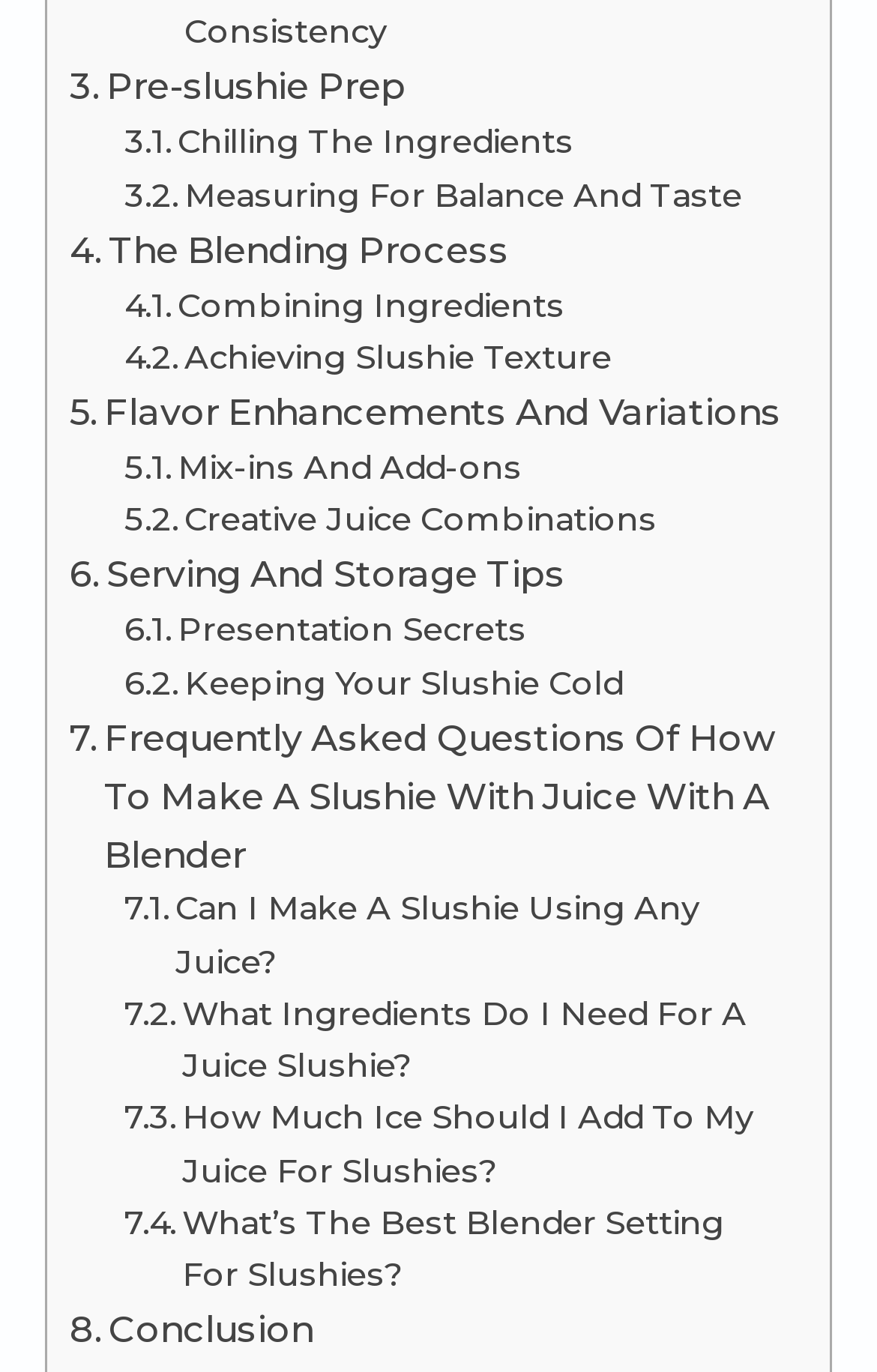What is the first step in making a slushie?
Based on the screenshot, provide a one-word or short-phrase response.

Pre-slushie Prep